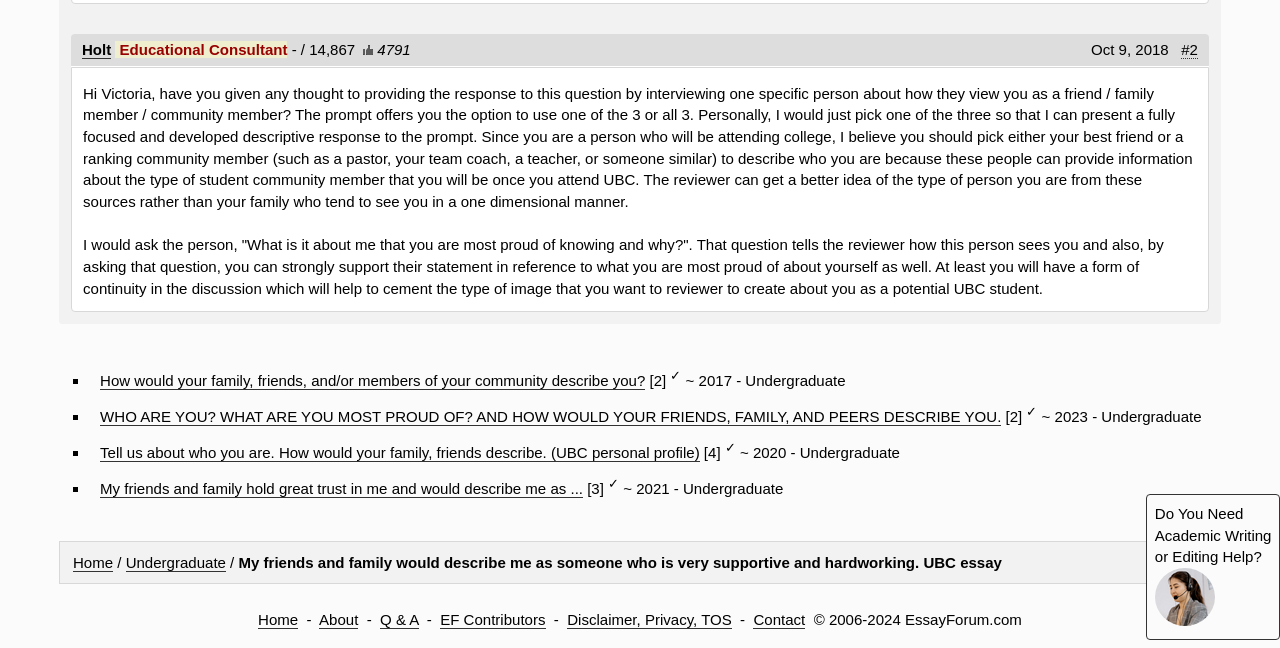Based on the element description "Holt", predict the bounding box coordinates of the UI element.

[0.064, 0.064, 0.087, 0.091]